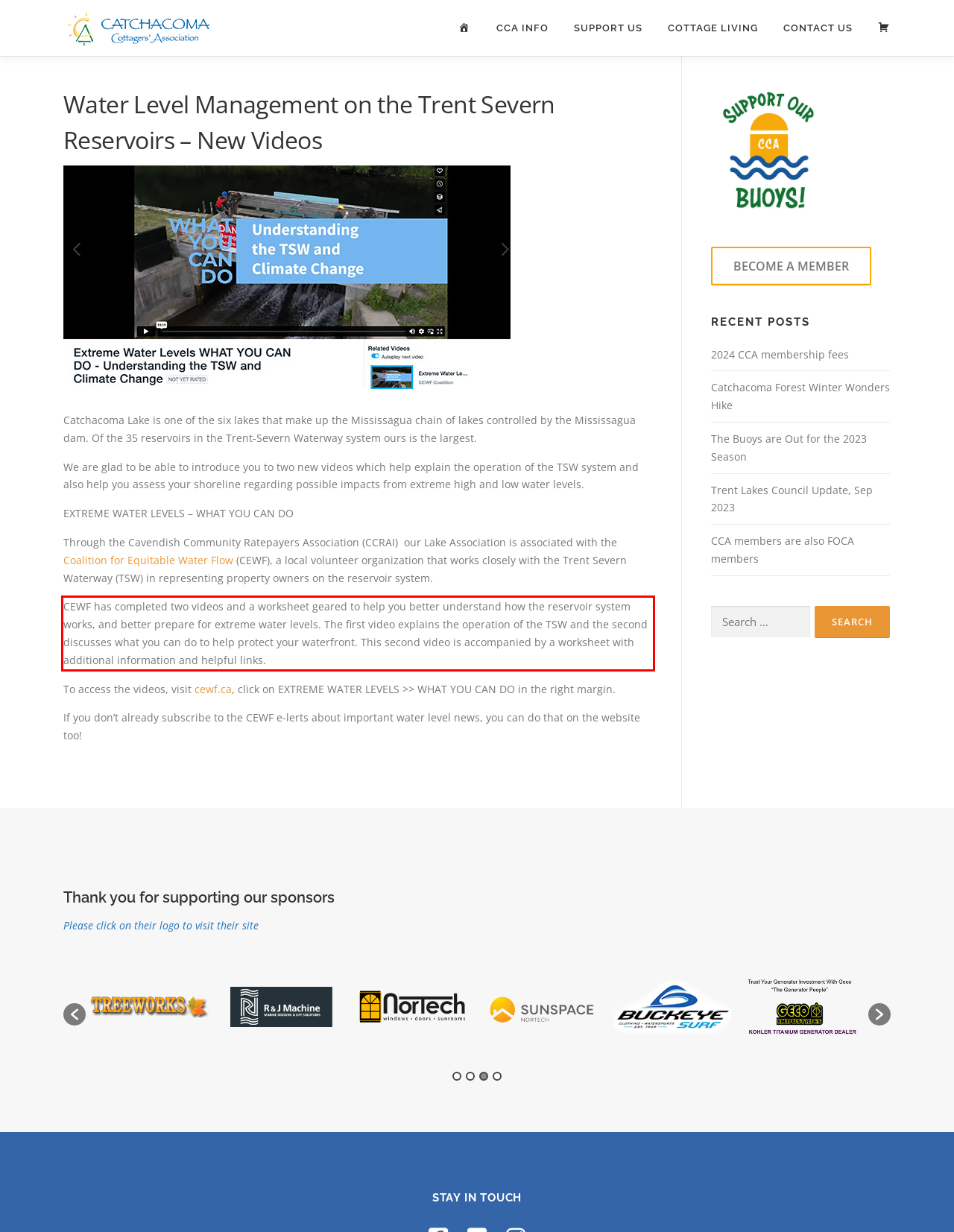Given a webpage screenshot, identify the text inside the red bounding box using OCR and extract it.

CEWF has completed two videos and a worksheet geared to help you better understand how the reservoir system works, and better prepare for extreme water levels. The first video explains the operation of the TSW and the second discusses what you can do to help protect your waterfront. This second video is accompanied by a worksheet with additional information and helpful links.